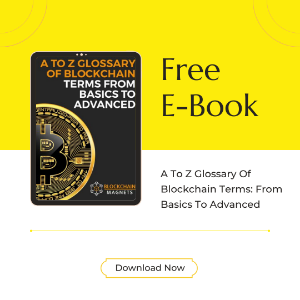Answer the question using only a single word or phrase: 
What is the purpose of the e-book?

Educational